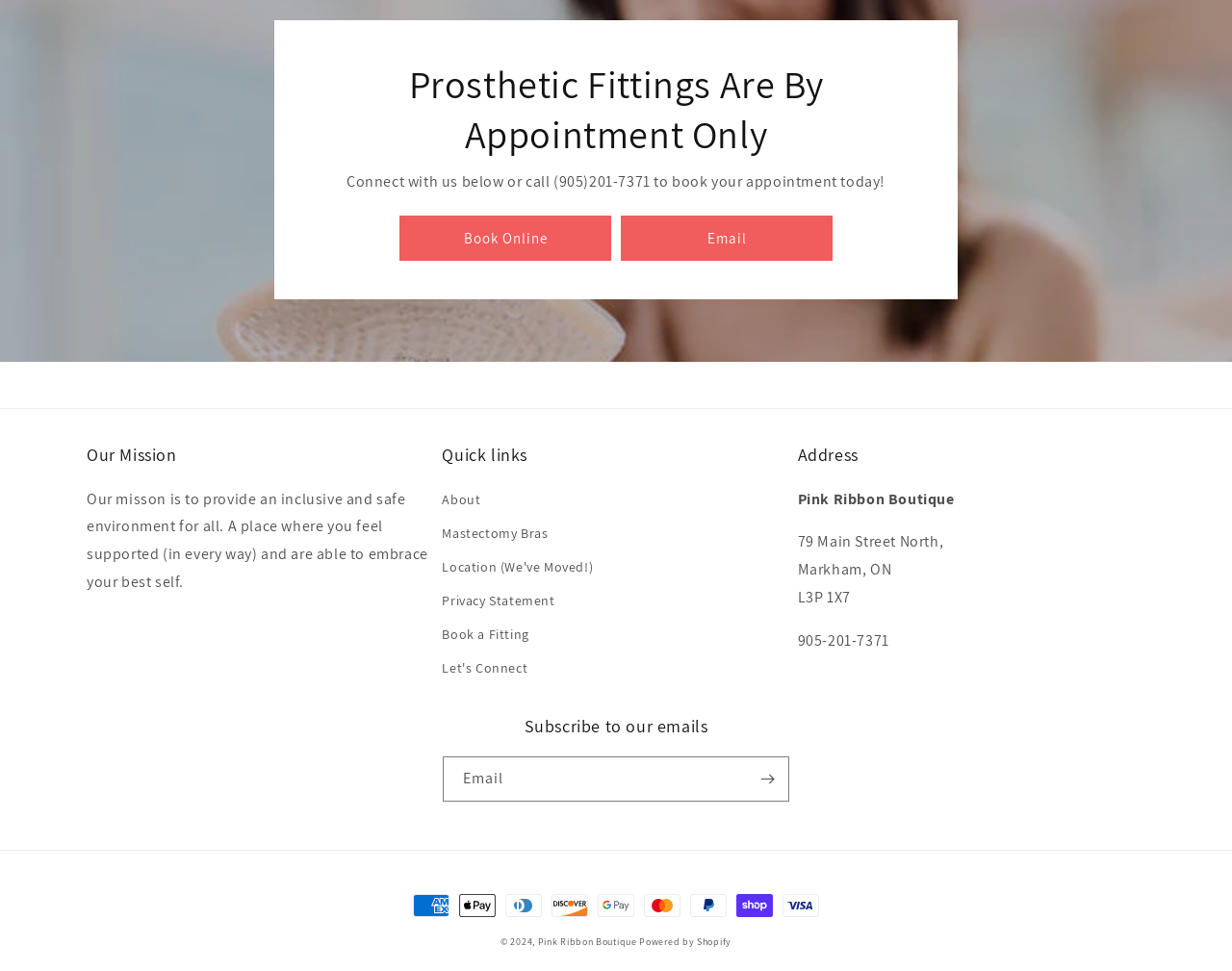Please determine the bounding box coordinates for the element that should be clicked to follow these instructions: "Send an email".

[0.504, 0.222, 0.676, 0.269]